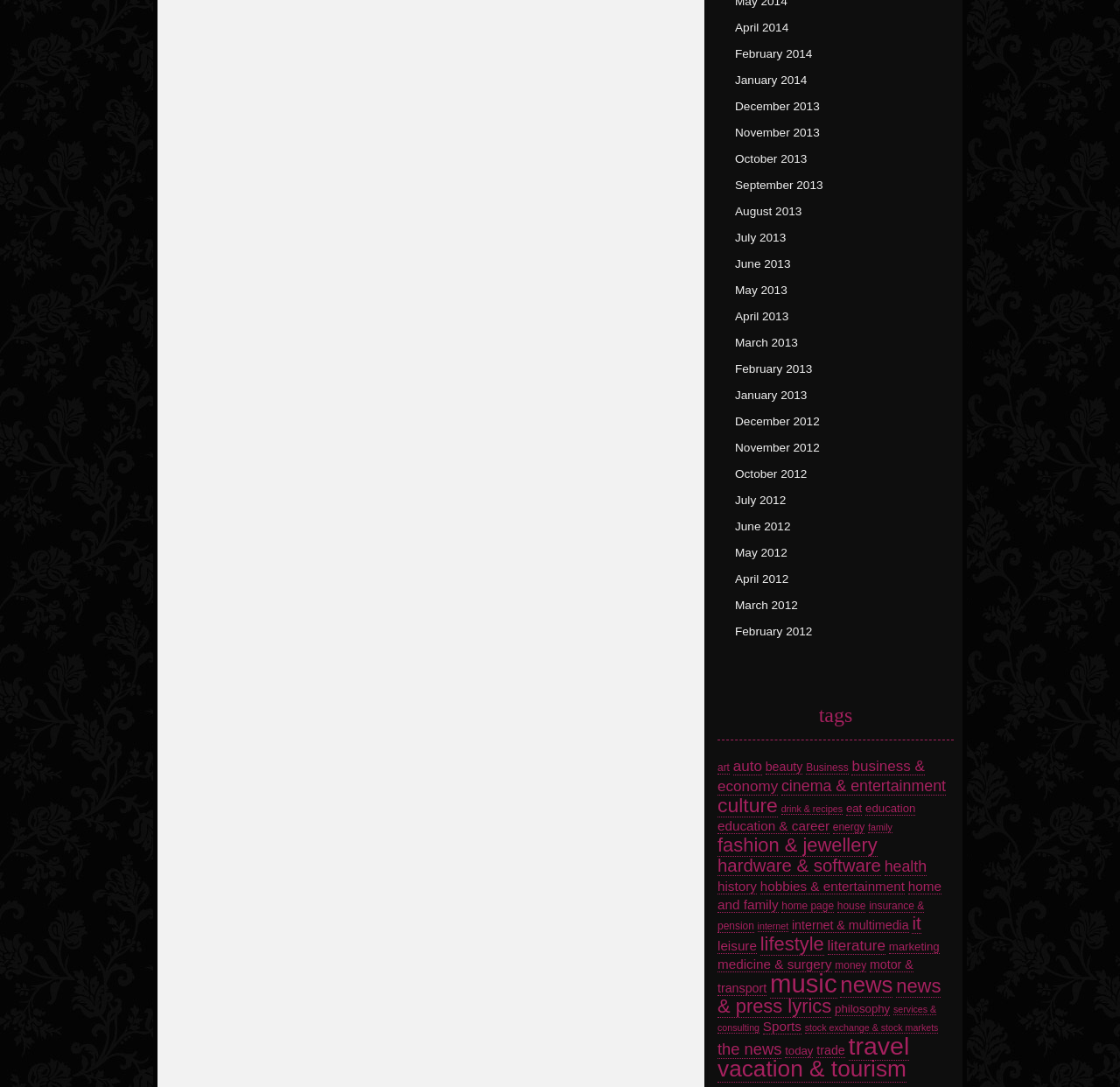Provide a brief response using a word or short phrase to this question:
What is the earliest month listed?

December 2012